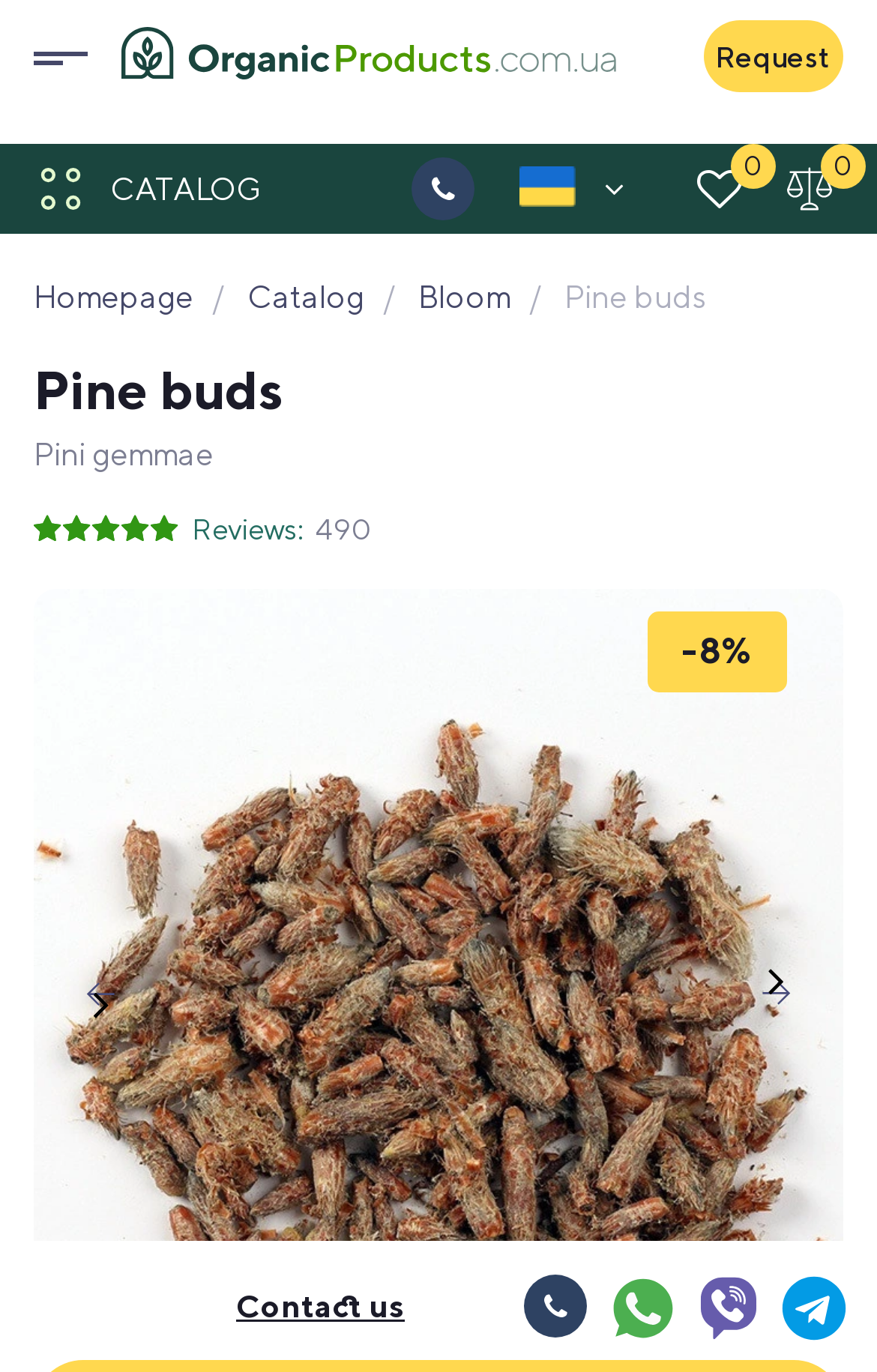Identify the bounding box coordinates for the UI element described as: "parent_node: Request title="organicproducts.com.ua"". The coordinates should be provided as four floats between 0 and 1: [left, top, right, bottom].

[0.138, 0.019, 0.703, 0.063]